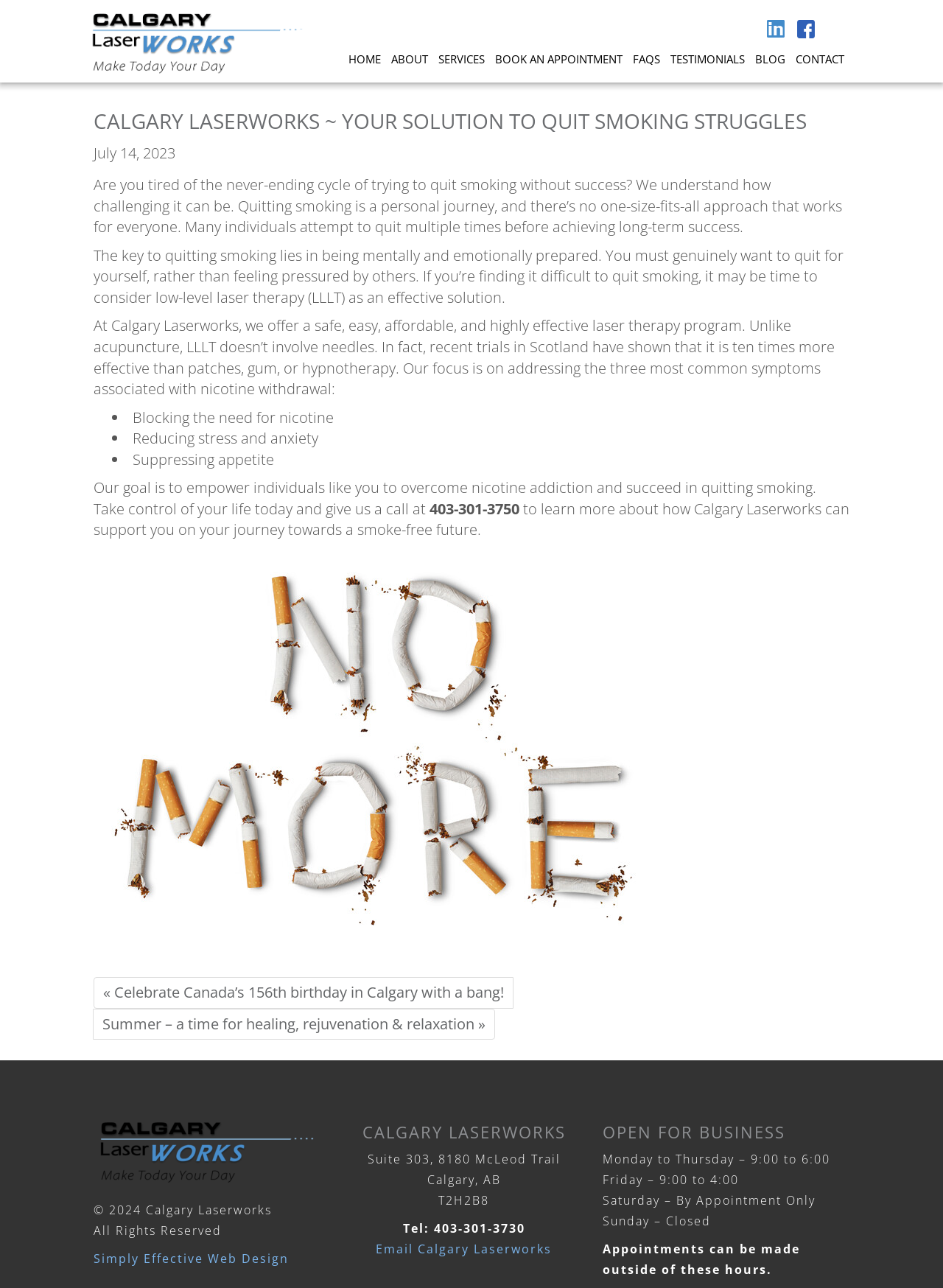Specify the bounding box coordinates of the region I need to click to perform the following instruction: "Read testimonials". The coordinates must be four float numbers in the range of 0 to 1, i.e., [left, top, right, bottom].

[0.708, 0.029, 0.793, 0.054]